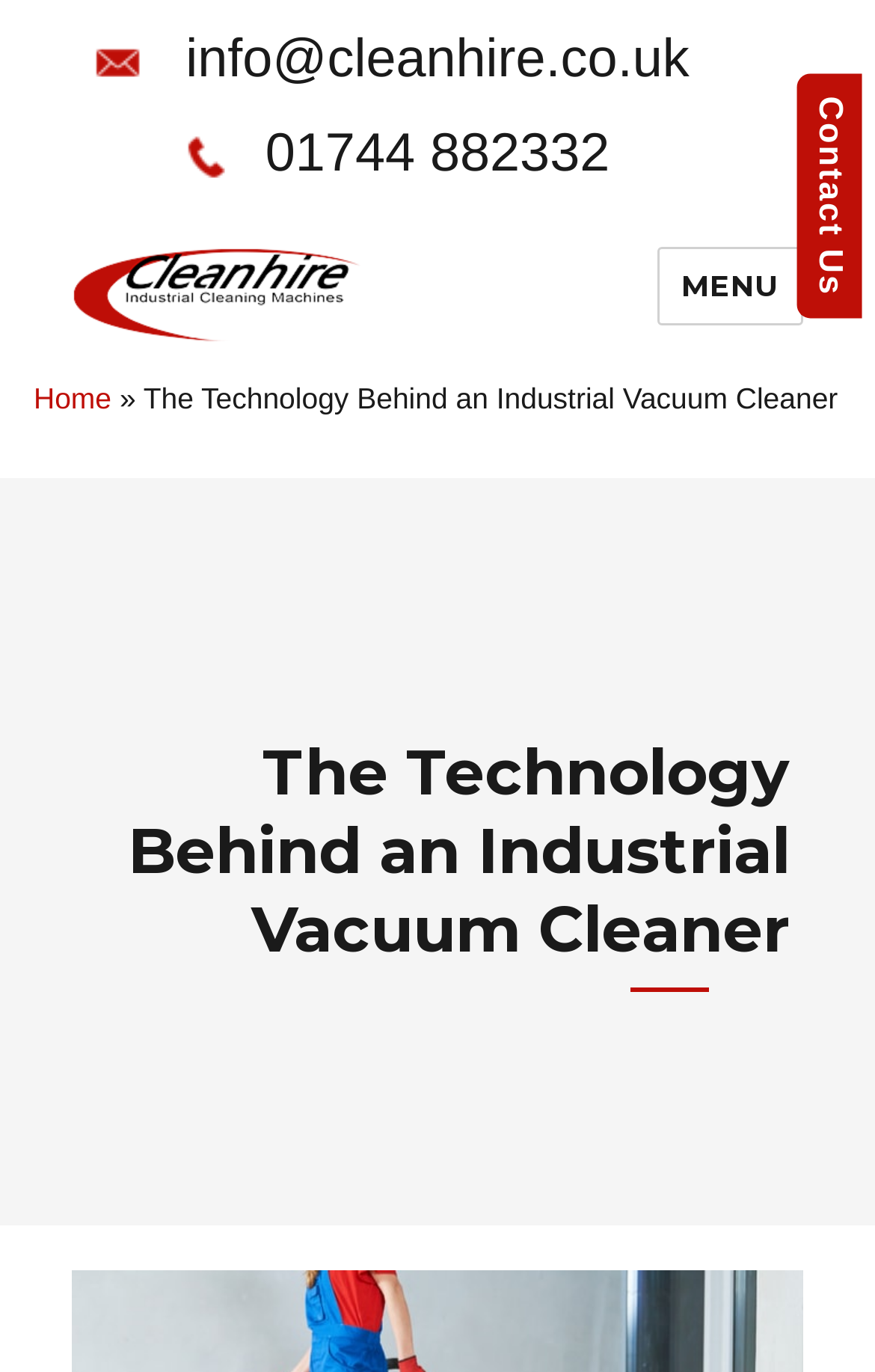Please locate and generate the primary heading on this webpage.

The Technology Behind an Industrial Vacuum Cleaner